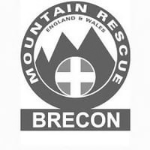Provide a comprehensive description of the image.

The image features the logo of the Brecon Beacons Mountain Rescue, a dedicated organization that operates in England and Wales. The design prominently displays stylized mountain peaks above the text "MOUNTAIN RESCUE" and "BRECON," encapsulated within a circular shape. This emblem signifies the organization's commitment to providing emergency assistance in the mountainous and rugged terrains of the Brecon Beacons National Park. The cross at the center symbolizes medical aid and rescue efforts, underscoring the life-saving services they offer to those in need in outdoor environments.